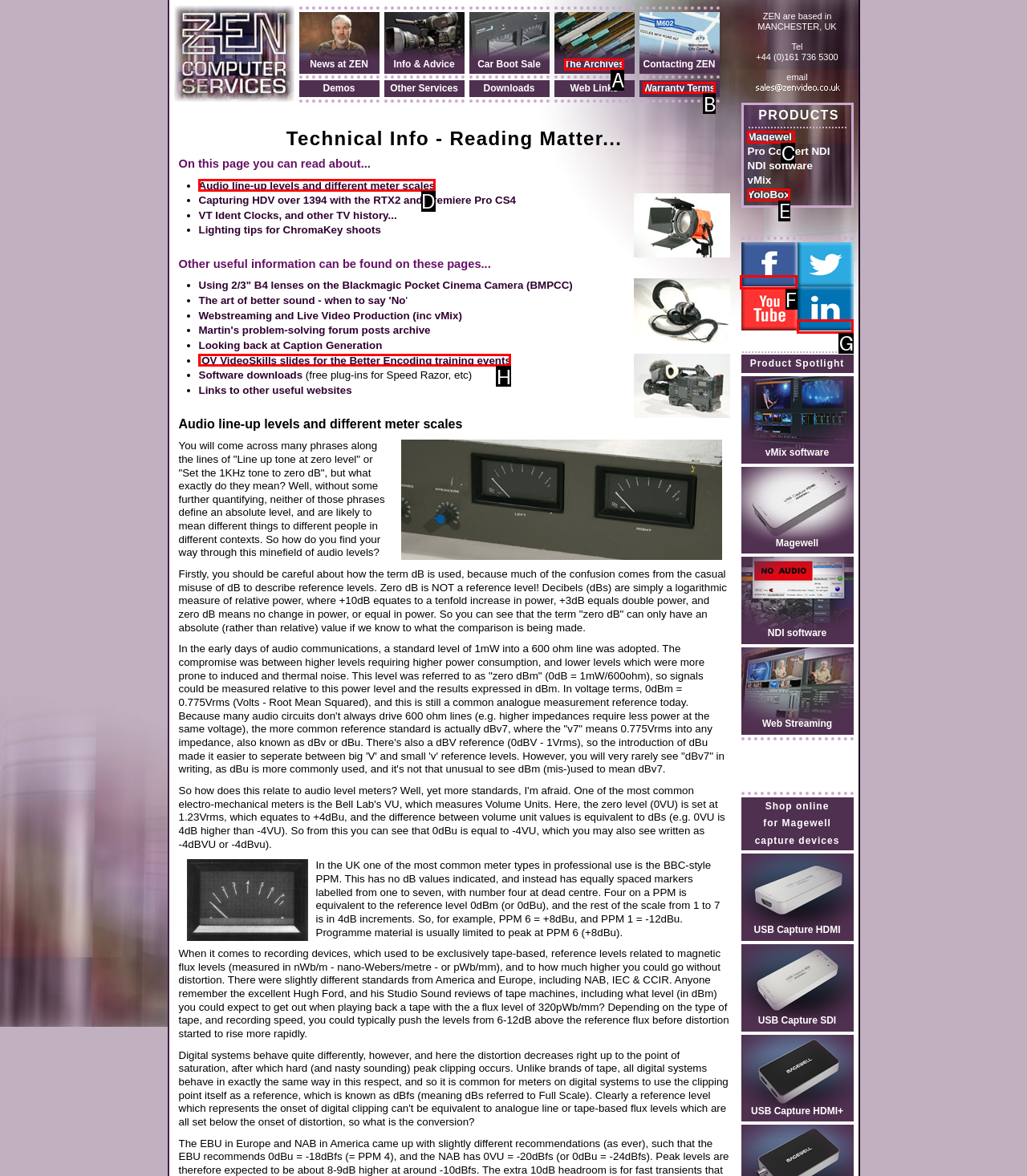What is the letter of the UI element you should click to Visit the 'ZEN Computer Services on Facebook' page? Provide the letter directly.

F